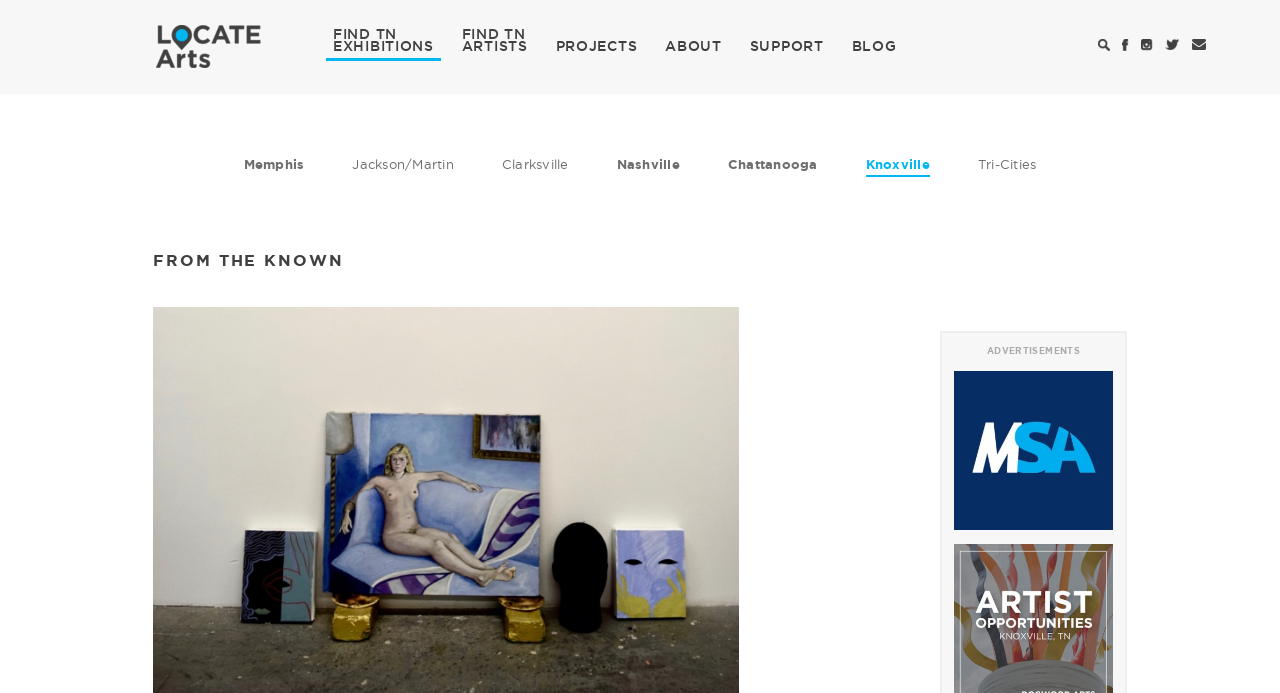Identify the bounding box coordinates of the element to click to follow this instruction: 'Explore the Memphis exhibitions'. Ensure the coordinates are four float values between 0 and 1, provided as [left, top, right, bottom].

[0.19, 0.225, 0.238, 0.255]